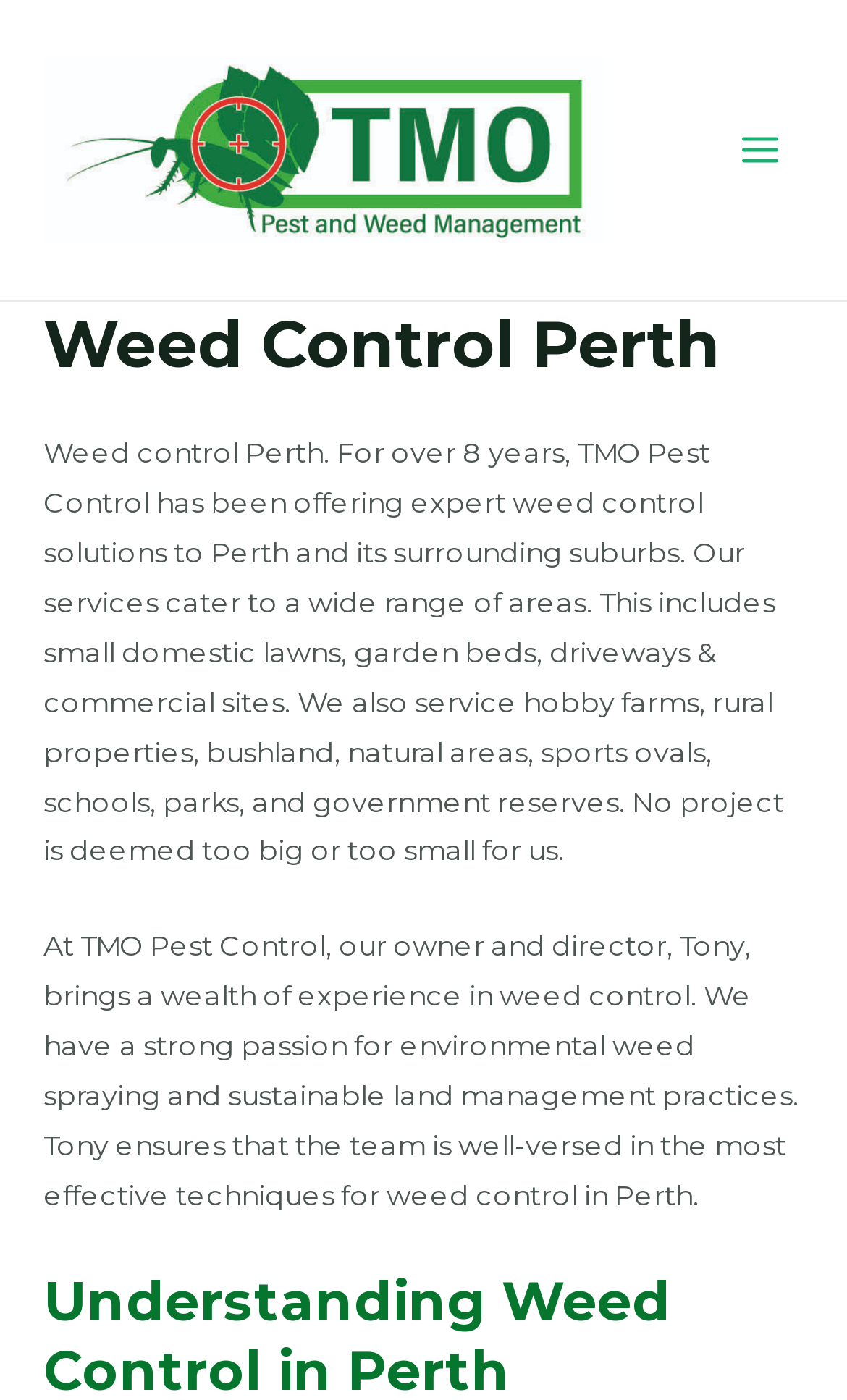What is the company name? Please answer the question using a single word or phrase based on the image.

TMO Pest Control